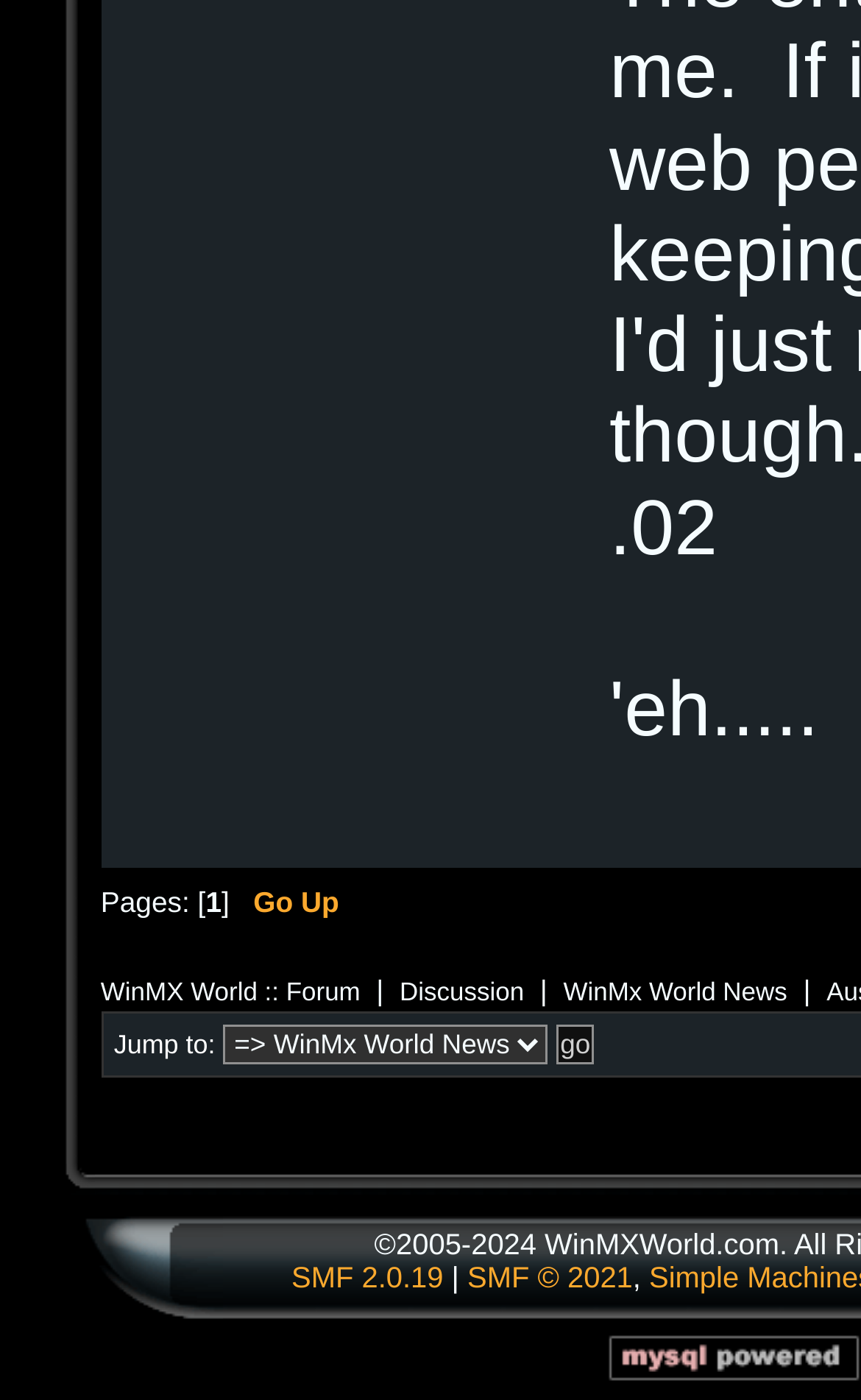Please answer the following question using a single word or phrase: 
How many images are in the layout table cells?

2